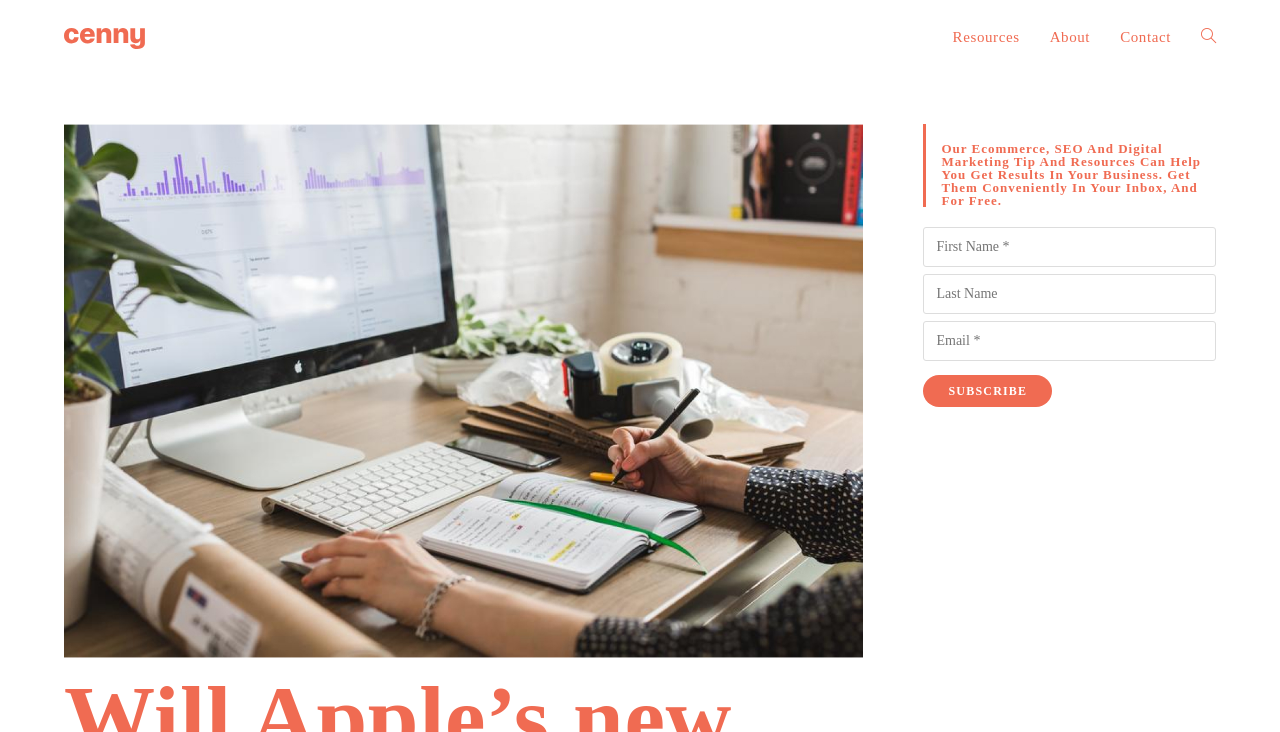Find the bounding box coordinates of the element you need to click on to perform this action: 'Visit the About page'. The coordinates should be represented by four float values between 0 and 1, in the format [left, top, right, bottom].

[0.808, 0.0, 0.863, 0.101]